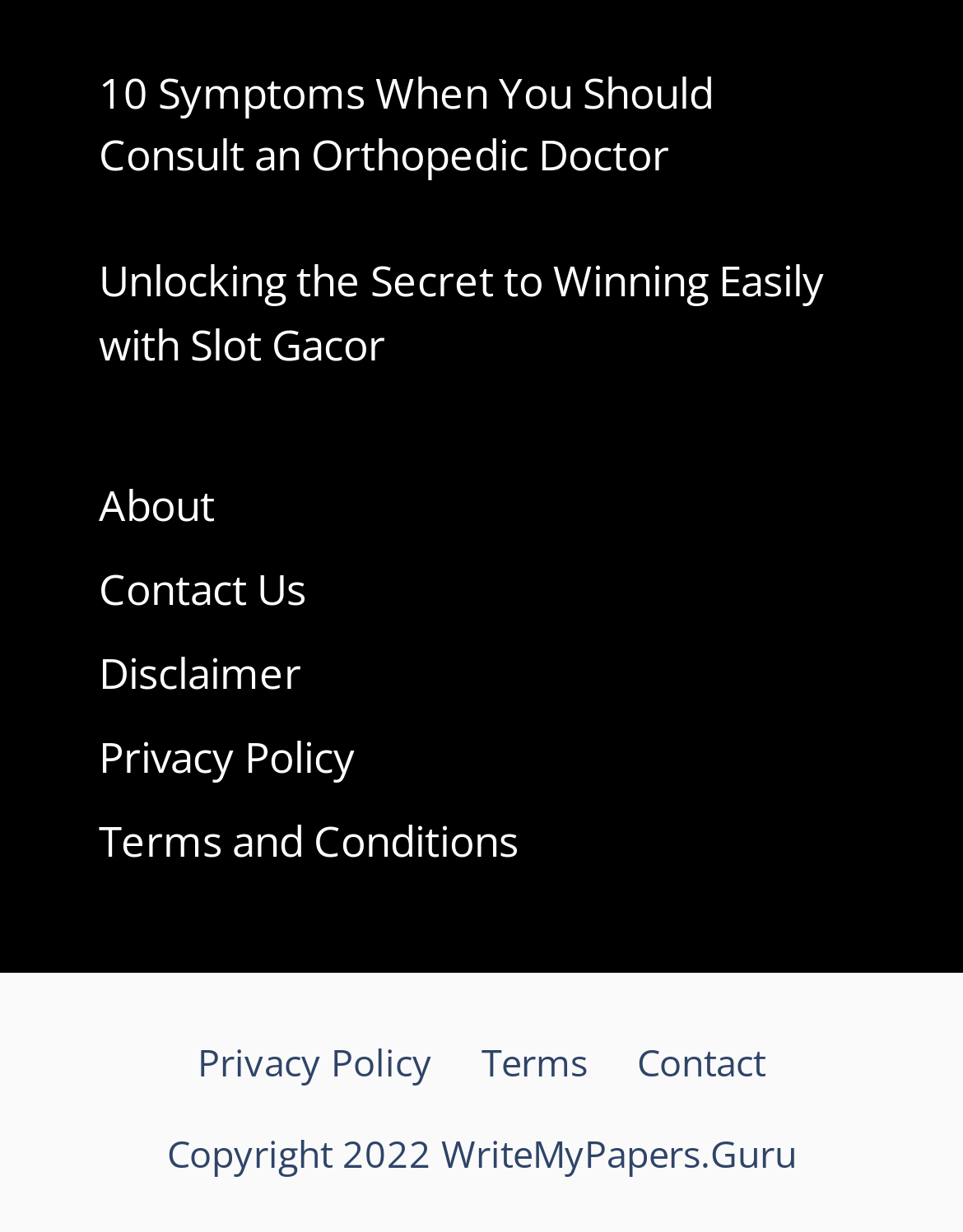Indicate the bounding box coordinates of the clickable region to achieve the following instruction: "Visit the about page."

[0.103, 0.387, 0.223, 0.433]